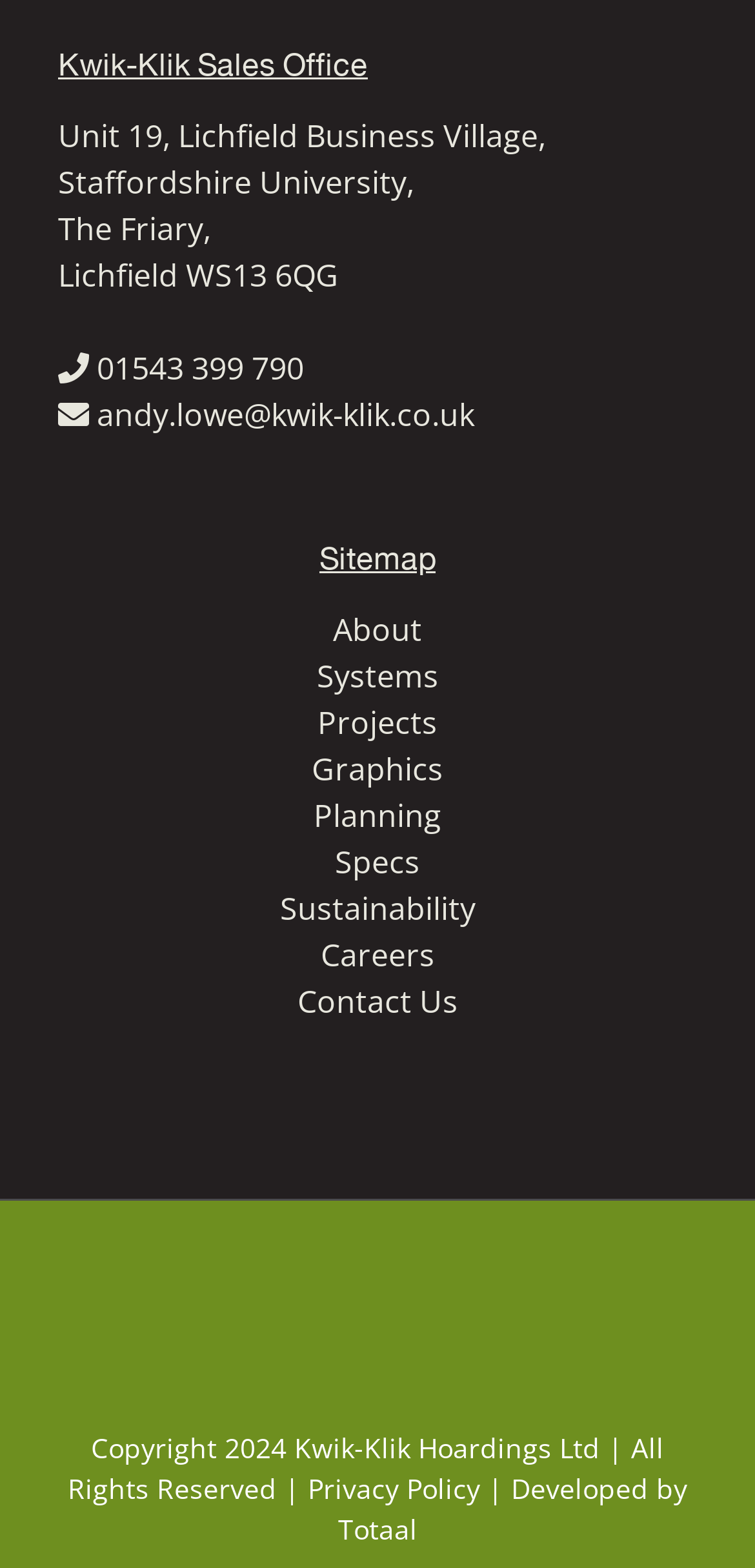Please indicate the bounding box coordinates for the clickable area to complete the following task: "go to the 'Sitemap'". The coordinates should be specified as four float numbers between 0 and 1, i.e., [left, top, right, bottom].

[0.077, 0.341, 0.923, 0.371]